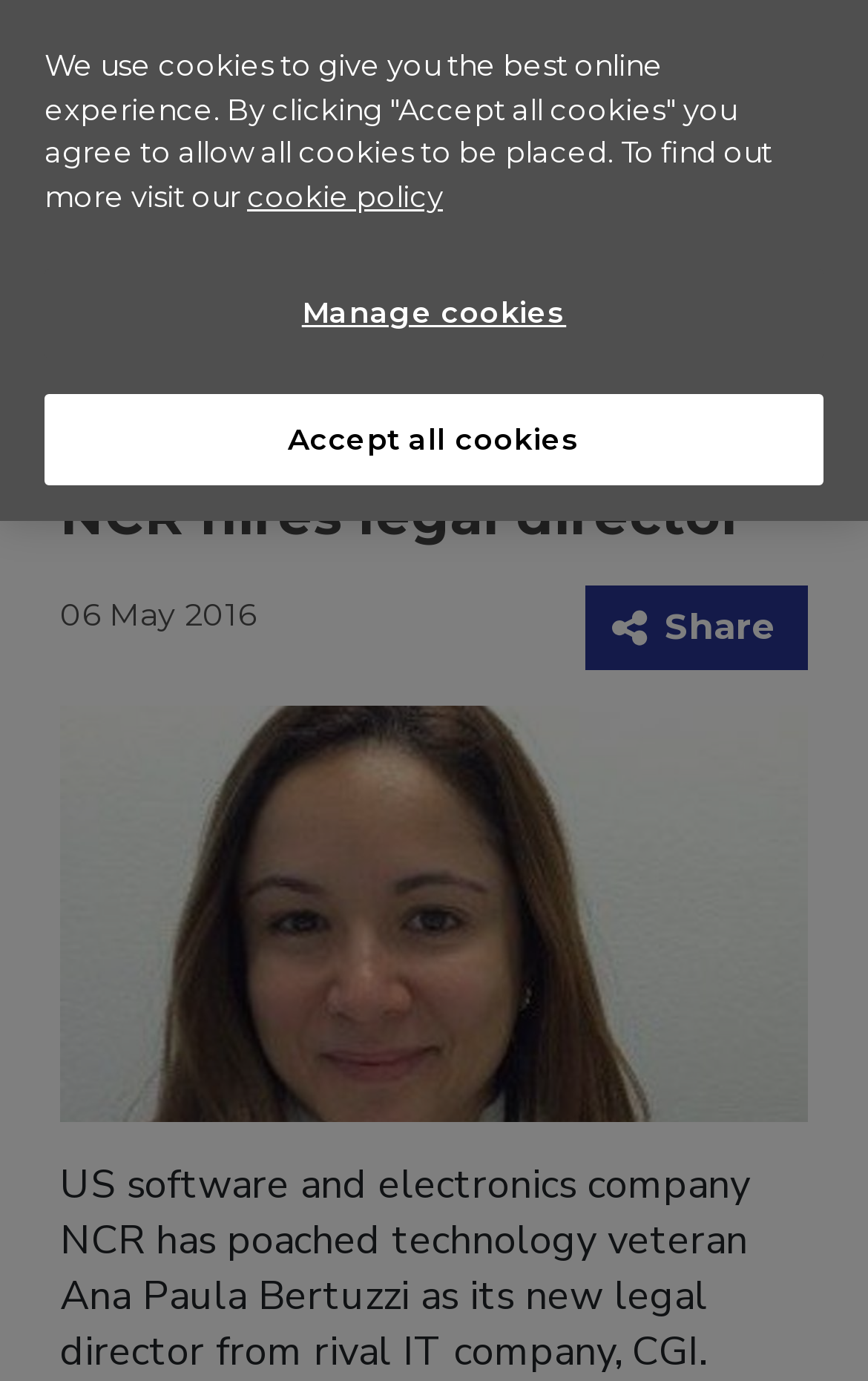What is the position that Ana Paula Bertuzzi holds?
From the details in the image, provide a complete and detailed answer to the question.

According to the webpage content, Ana Paula Bertuzzi is the new legal director of NCR, which is mentioned in the sentence 'US software and electronics company NCR has poached technology veteran Ana Paula Bertuzzi as its new legal director from rival IT company, CGI.'